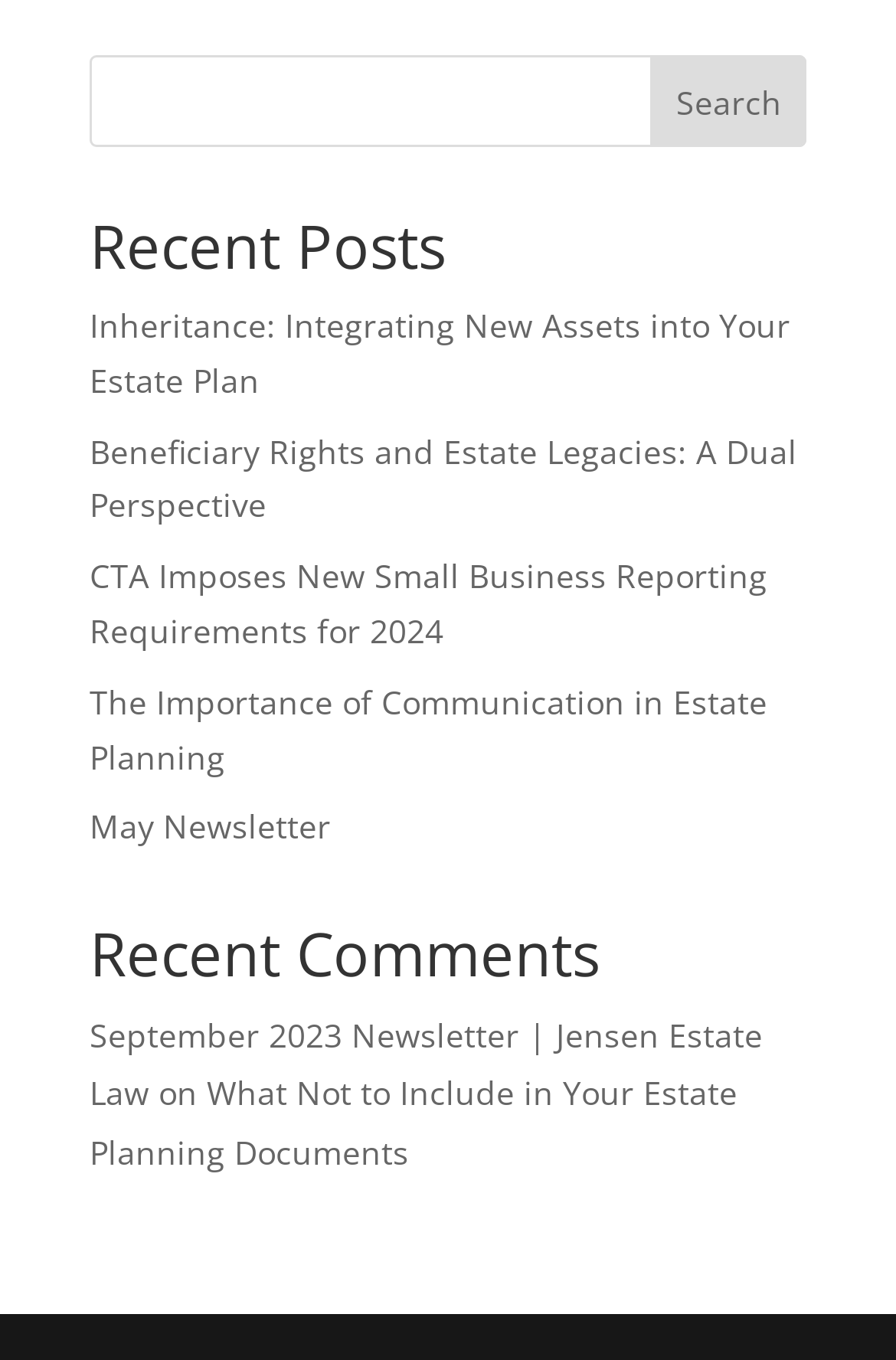Examine the image and give a thorough answer to the following question:
What is the title of the first recent post?

The first link under the 'Recent Posts' section is labeled 'Inheritance: Integrating New Assets into Your Estate Plan', which suggests that this is the title of the first recent post.